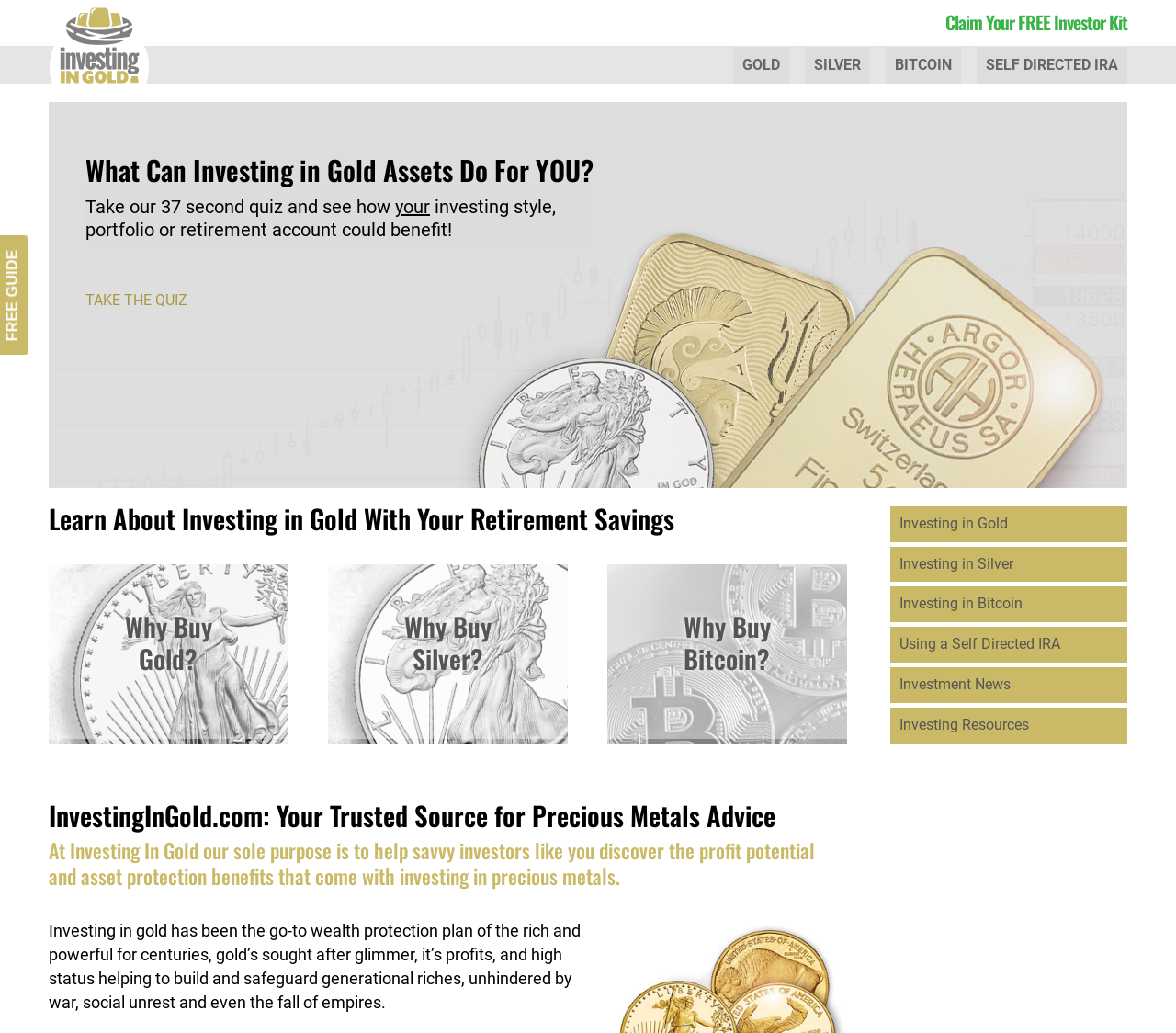What types of investments are mentioned on the webpage?
Answer the question with a thorough and detailed explanation.

The webpage mentions various types of investments, including gold, silver, bitcoin, and self-directed IRA, as indicated by the links and headings throughout the page.